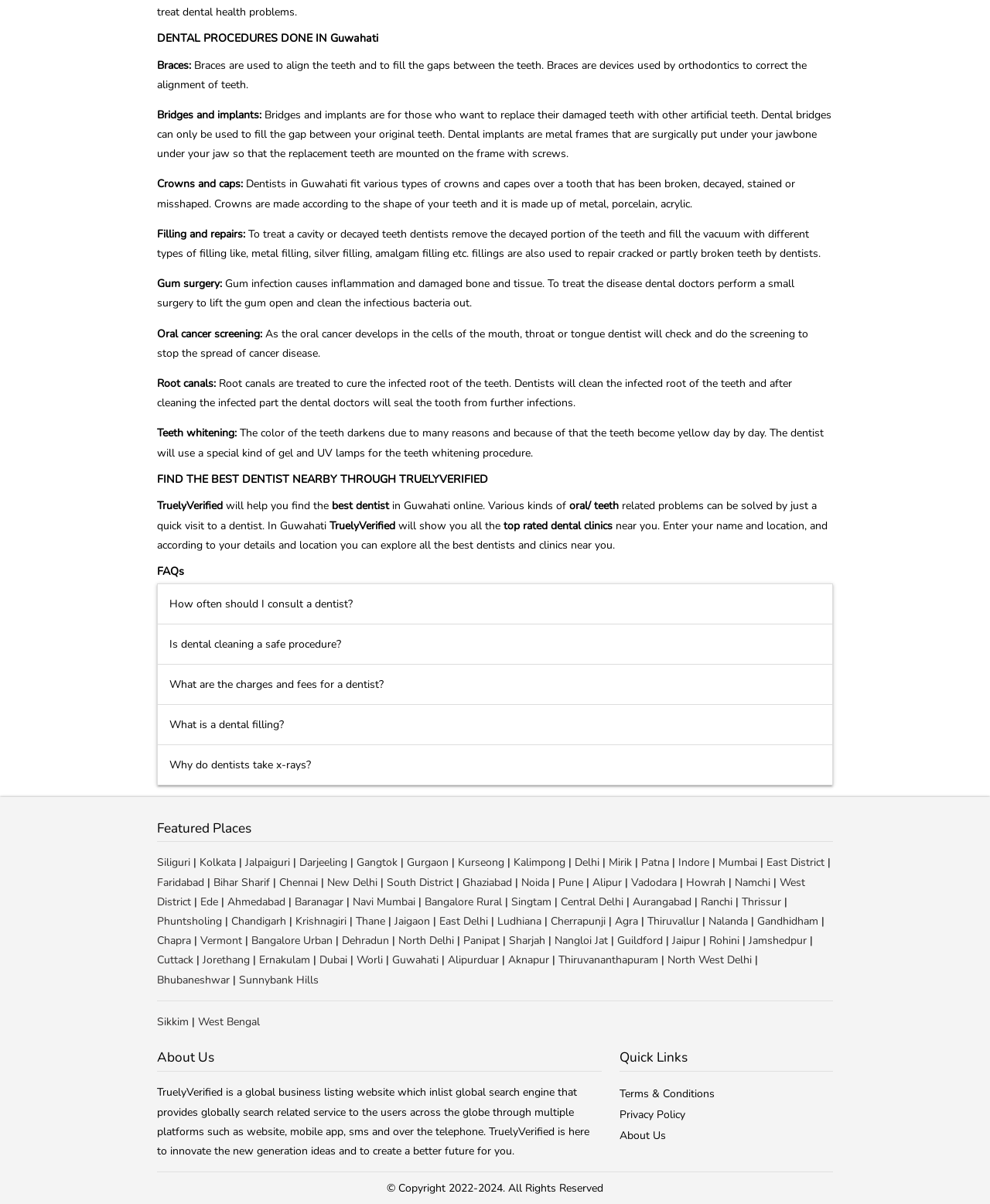Please predict the bounding box coordinates (top-left x, top-left y, bottom-right x, bottom-right y) for the UI element in the screenshot that fits the description: Terms & Conditions

None